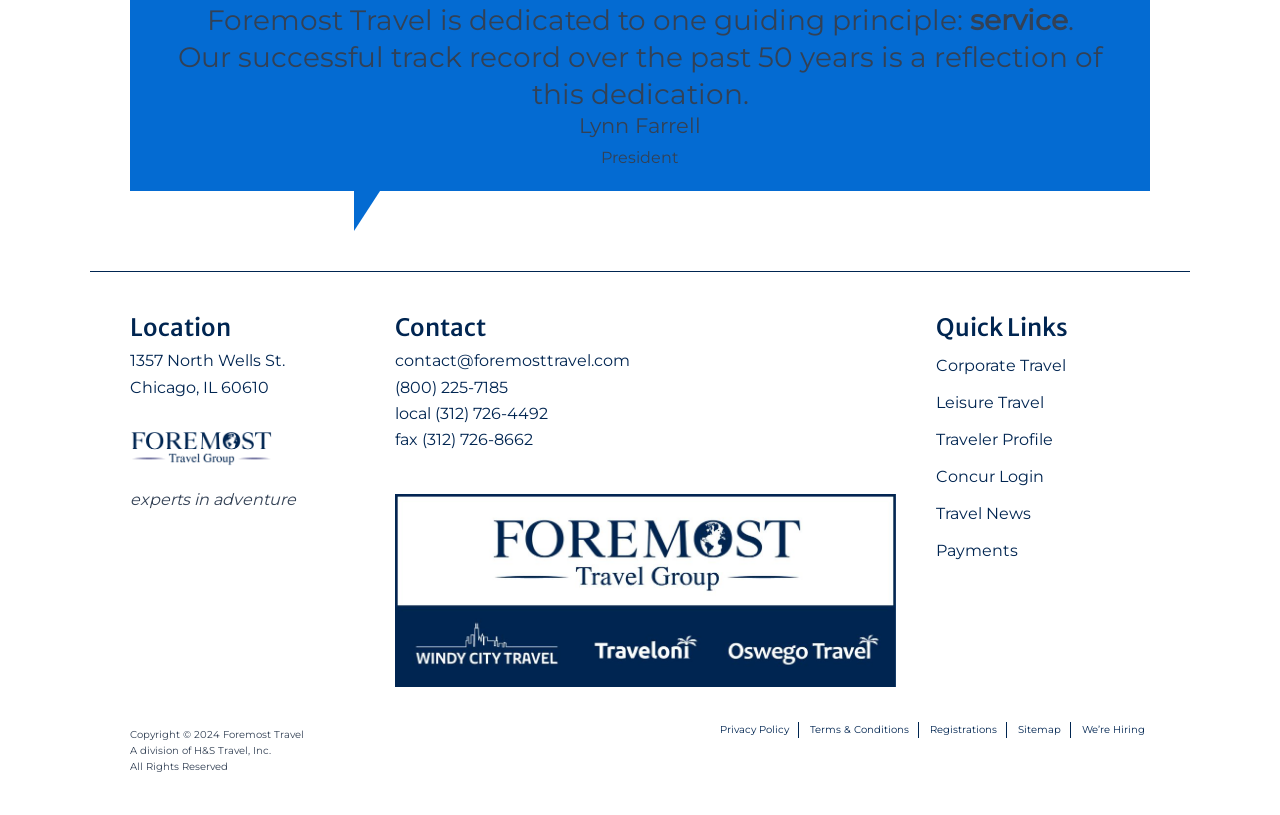What is the company's guiding principle?
Refer to the image and provide a one-word or short phrase answer.

service